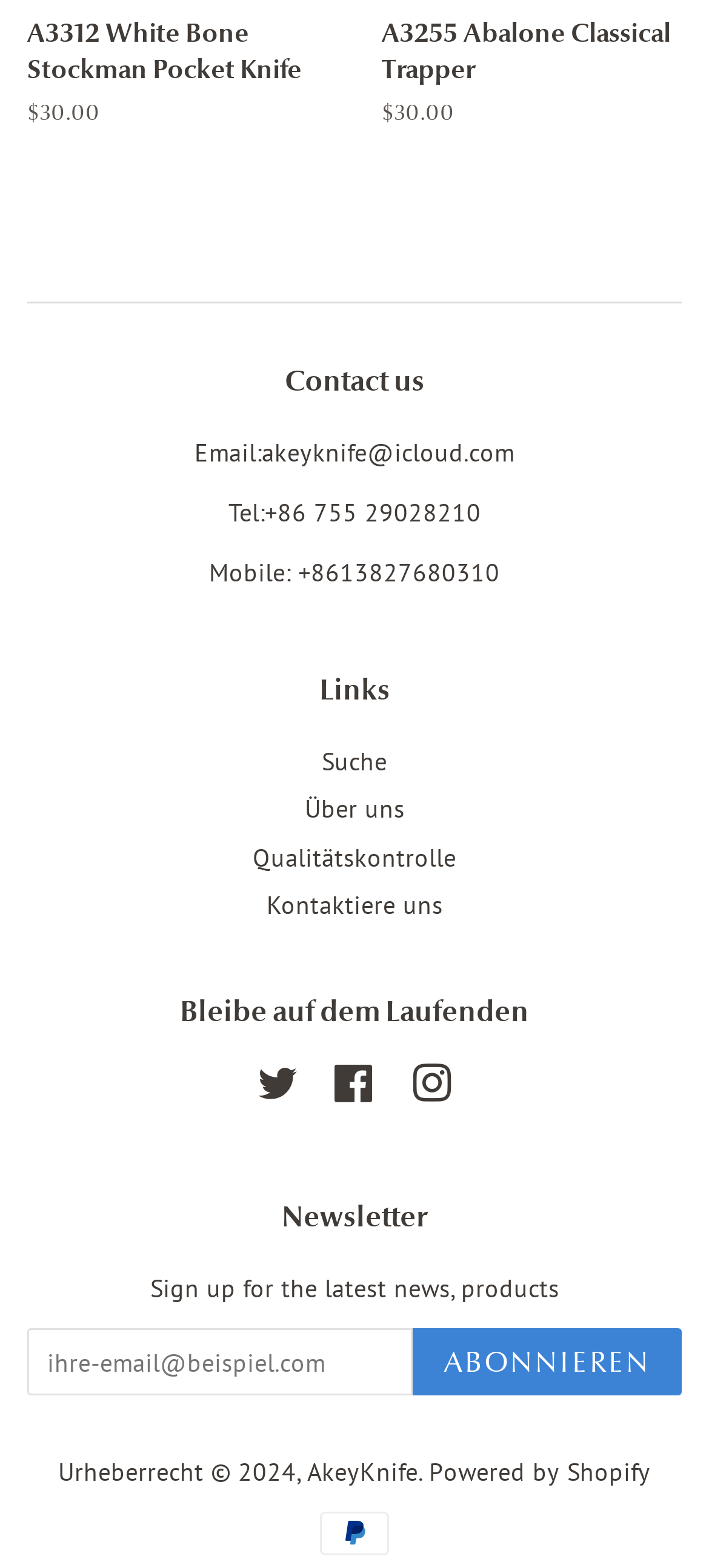What is the purpose of the textbox?
Please use the visual content to give a single word or phrase answer.

To sign up for the newsletter